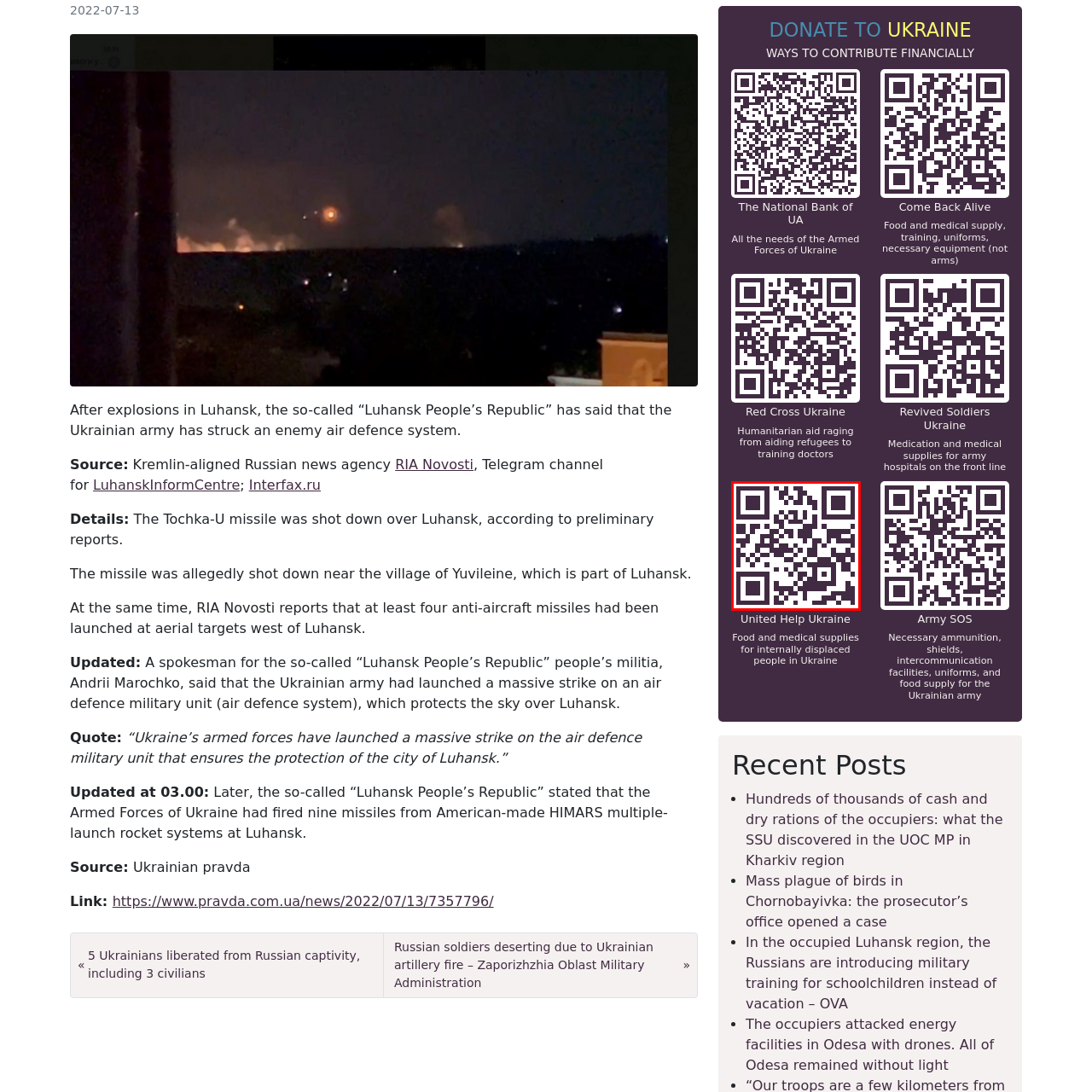Study the image enclosed in red and provide a single-word or short-phrase answer: Who is the organization supporting?

Ukrainian military and civilians